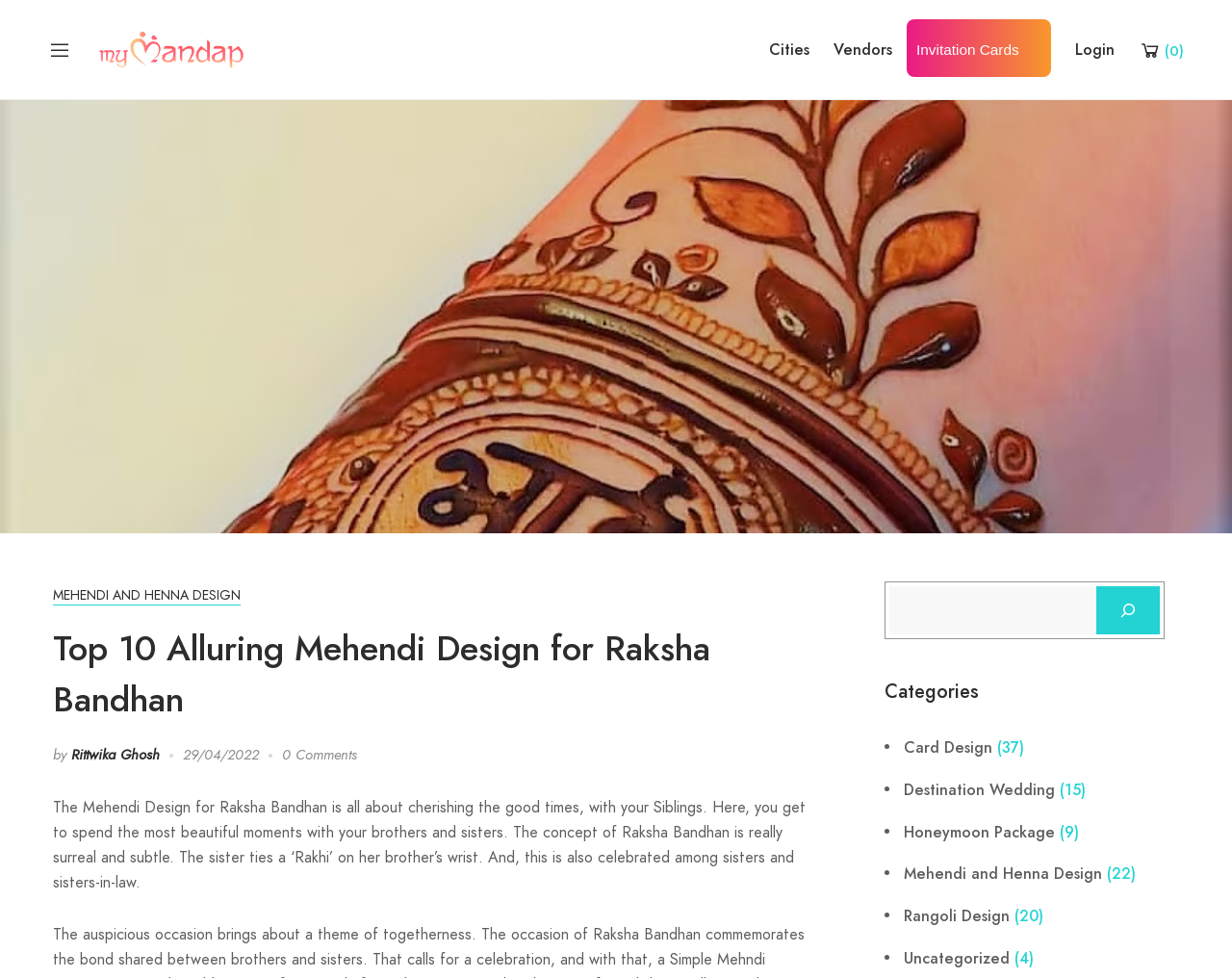Answer succinctly with a single word or phrase:
What is the author of the article?

Rittwika Ghosh